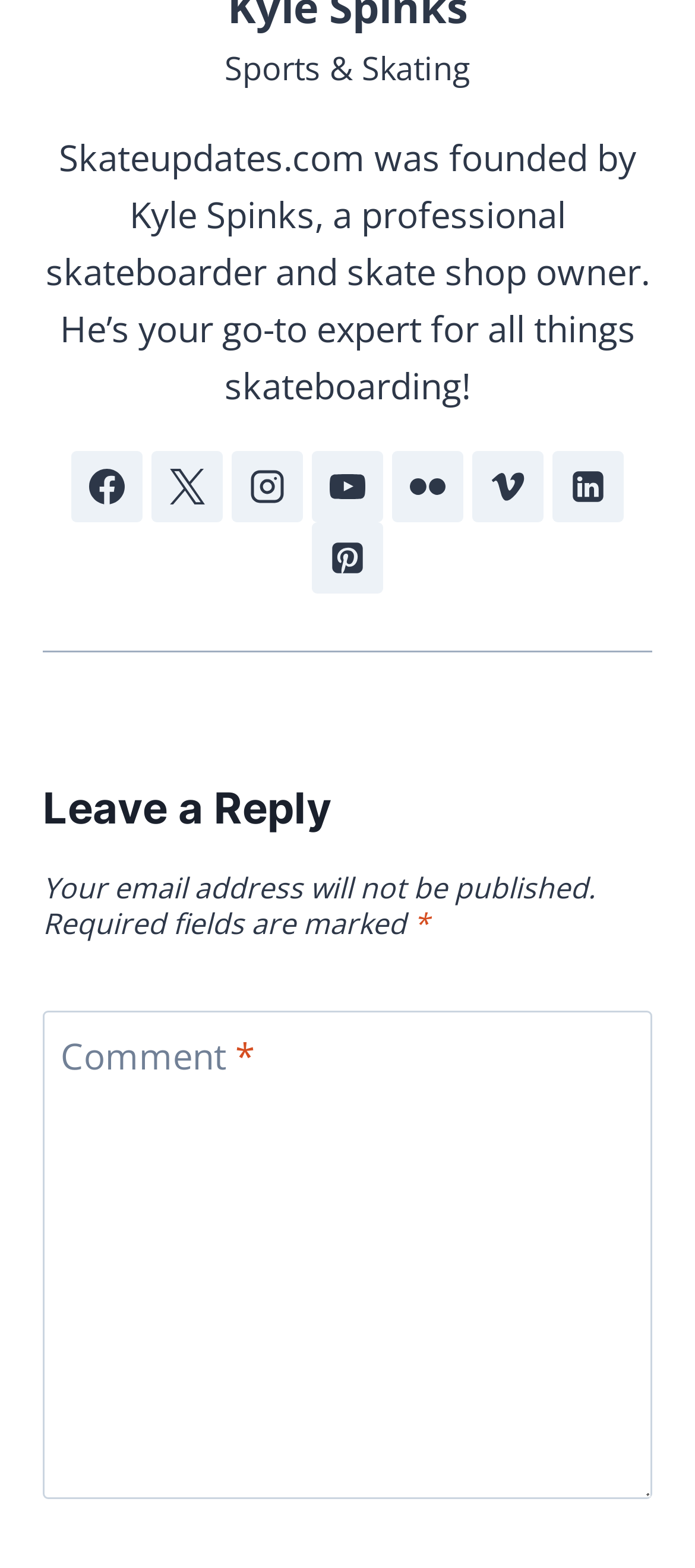Locate the bounding box coordinates of the area where you should click to accomplish the instruction: "View LinkedIn".

[0.795, 0.287, 0.897, 0.333]